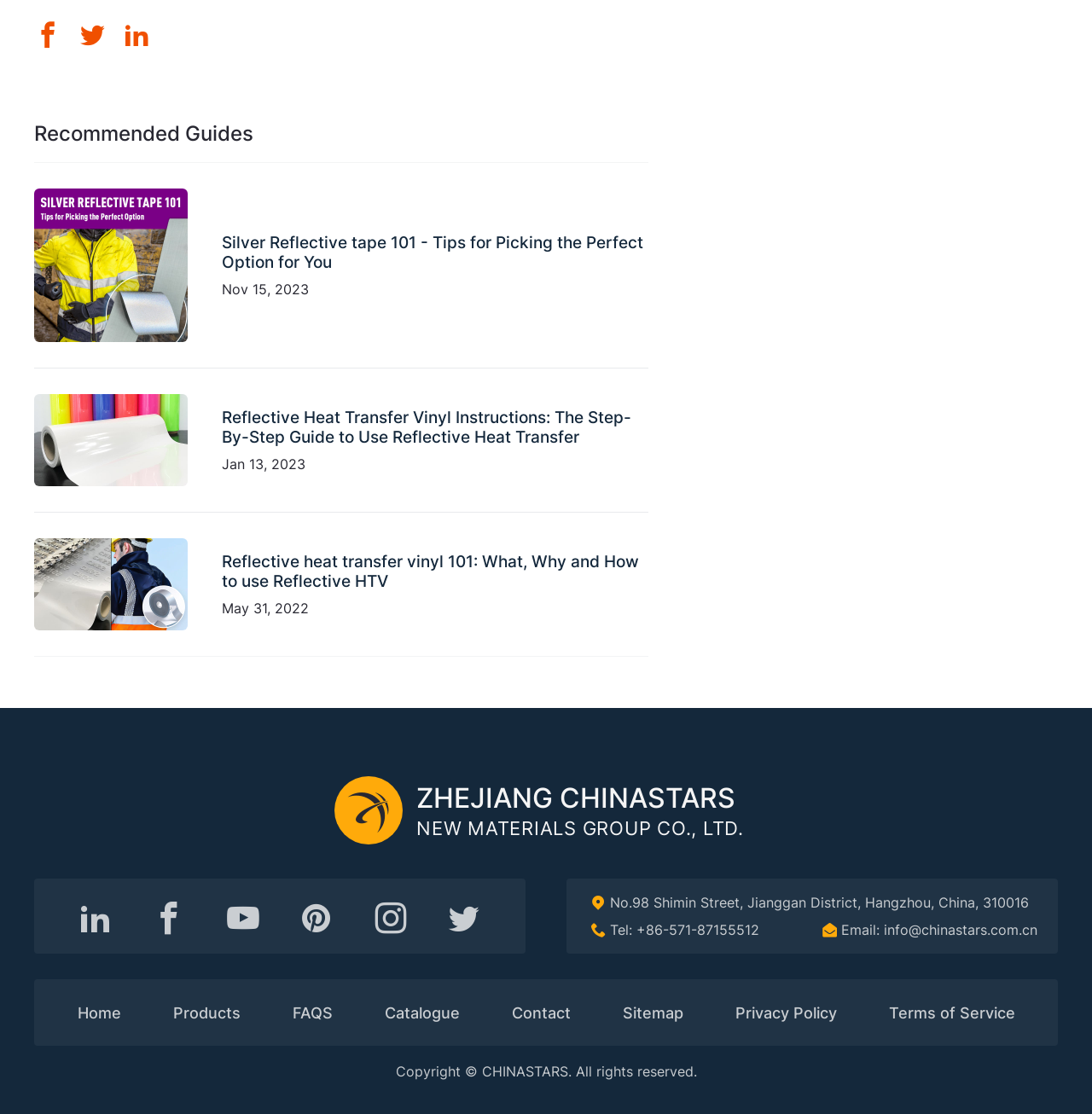Predict the bounding box coordinates of the area that should be clicked to accomplish the following instruction: "Contact Chinastars via email". The bounding box coordinates should consist of four float numbers between 0 and 1, i.e., [left, top, right, bottom].

[0.809, 0.827, 0.95, 0.842]